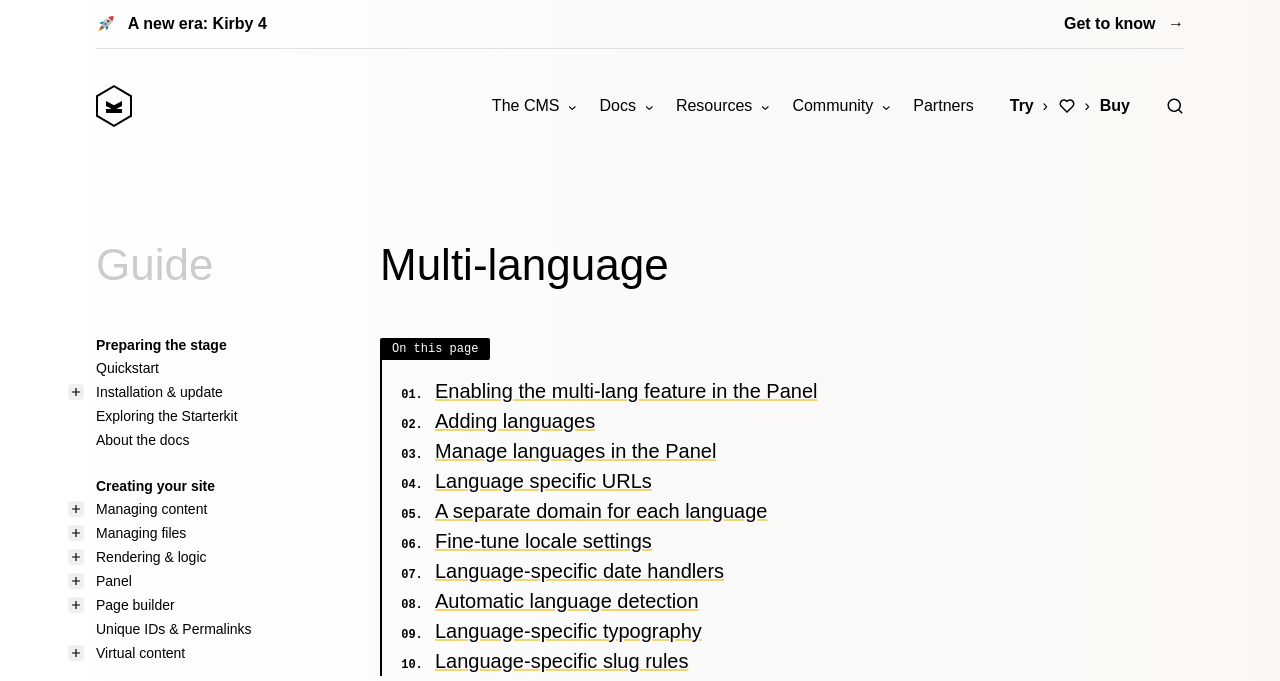Please give the bounding box coordinates of the area that should be clicked to fulfill the following instruction: "Explore the page builder". The coordinates should be in the format of four float numbers from 0 to 1, i.e., [left, top, right, bottom].

[0.075, 0.877, 0.136, 0.9]